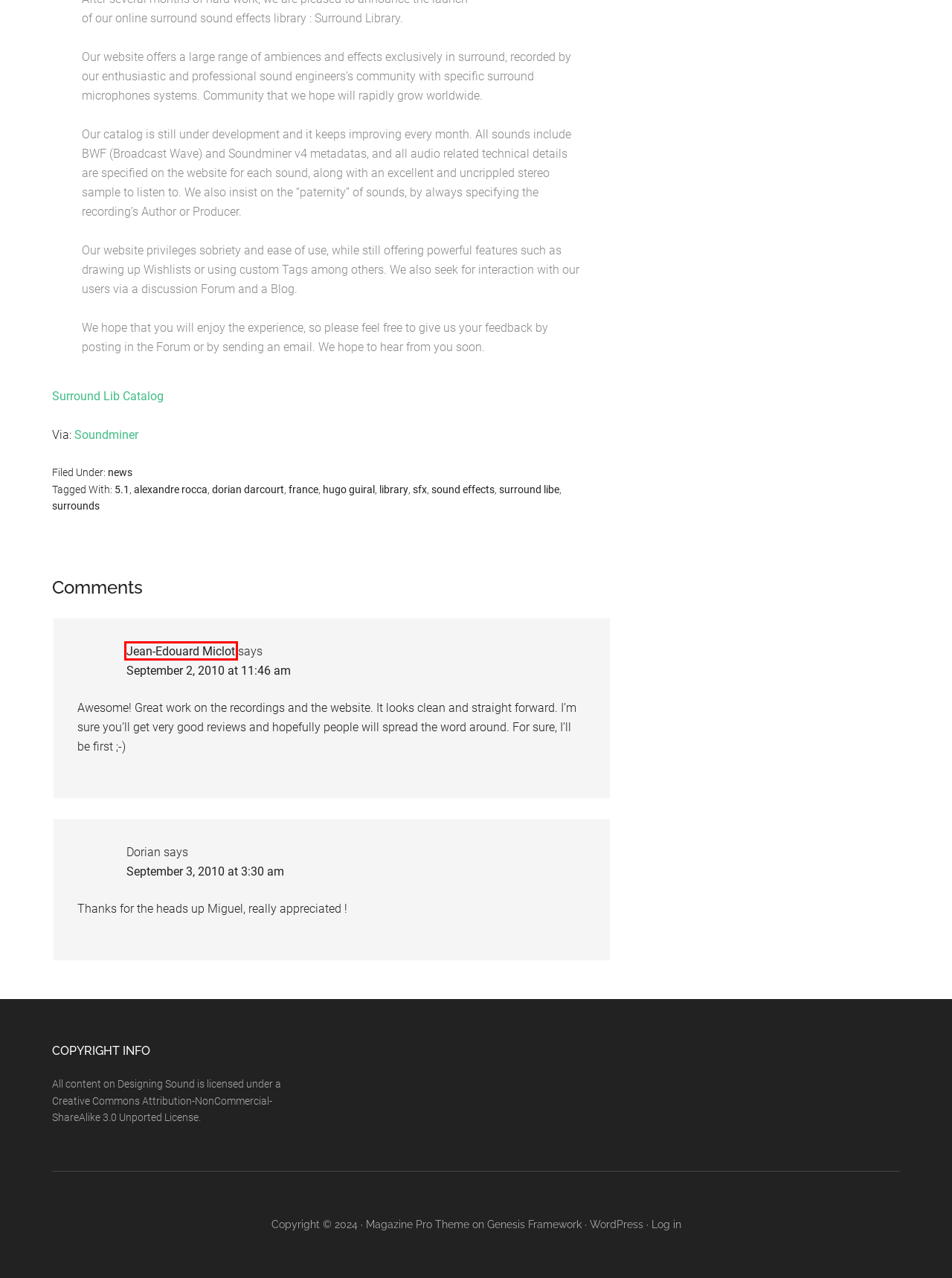Examine the webpage screenshot and identify the UI element enclosed in the red bounding box. Pick the webpage description that most accurately matches the new webpage after clicking the selected element. Here are the candidates:
A. surround libe
B. dorian darcourt
C. Magazine Pro Theme - StudioPress
D. surrounds
E. Log In ‹ Designing Sound — WordPress
F. Latest posts | Jedsound.com
G. sound effects
H. hugo guiral

F